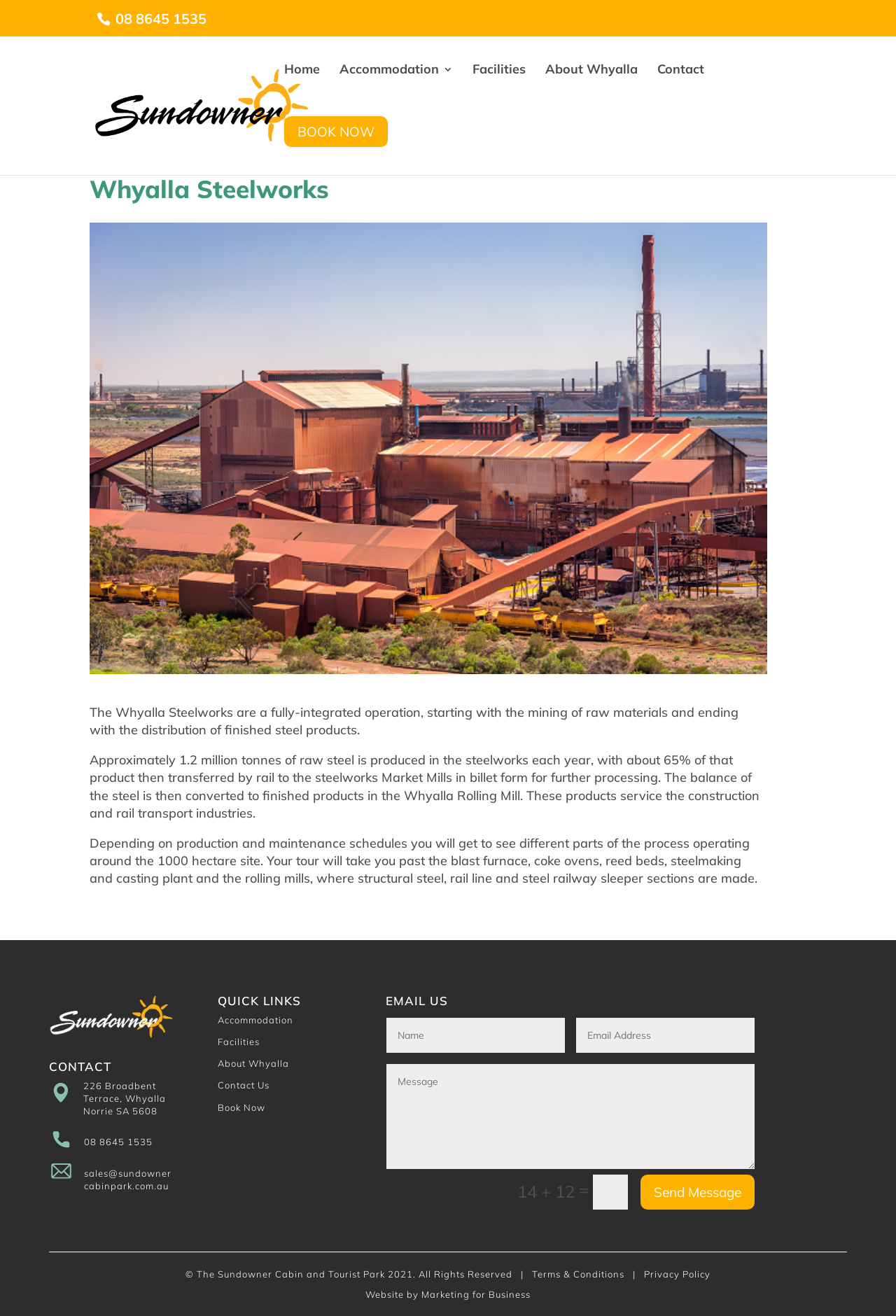Provide a thorough description of the webpage's content and layout.

The webpage is about the Sundowner Cabin Park and Whyalla Steelworks. At the top, there is a navigation menu with links to "Home", "Accommodation", "Facilities", "About Whyalla", "Contact", and "BOOK NOW". Below the navigation menu, there is a search bar.

The main content of the webpage is divided into two sections. On the left side, there is an article about Whyalla Steelworks, which includes a heading, three paragraphs of text, and an image. The text describes the steelworks operation, production, and maintenance schedules. On the right side, there are several sections, including "CONTACT" with address, phone number, and email, "QUICK LINKS" with links to accommodation, facilities, about Whyalla, contact us, and book now, and "EMAIL US" with a form to send a message.

At the bottom of the webpage, there is a footer section with copyright information, links to terms and conditions, privacy policy, and a credit to the website developer.

There are a total of 7 links in the navigation menu, 5 links in the "QUICK LINKS" section, and 3 links in the footer section. There are also 3 textboxes in the "EMAIL US" form and 1 button to send a message.